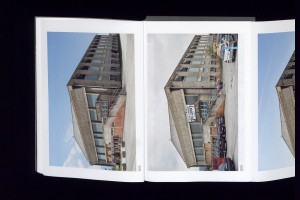Offer a detailed account of the various components present in the image.

The image depicts a striking architectural view of a multi-story building, likely part of a series showcased in a book. The perspective captures the structure at an angle, highlighting its height and distinctive features. The building appears to have a utilitarian design with large windows and a concrete facade, suggesting a functional space possibly used for industrial or commercial purposes.

In the foreground, there are vehicles parked, adding a sense of scale and real-life context. The overall composition emphasizes the building’s structure against a blue sky, contributing to a sense of openness and light. This image appears to be part of a photographic exploration or documentation, emphasizing the relationship between architecture and its environment, particularly within the context of community spaces and urban settings.